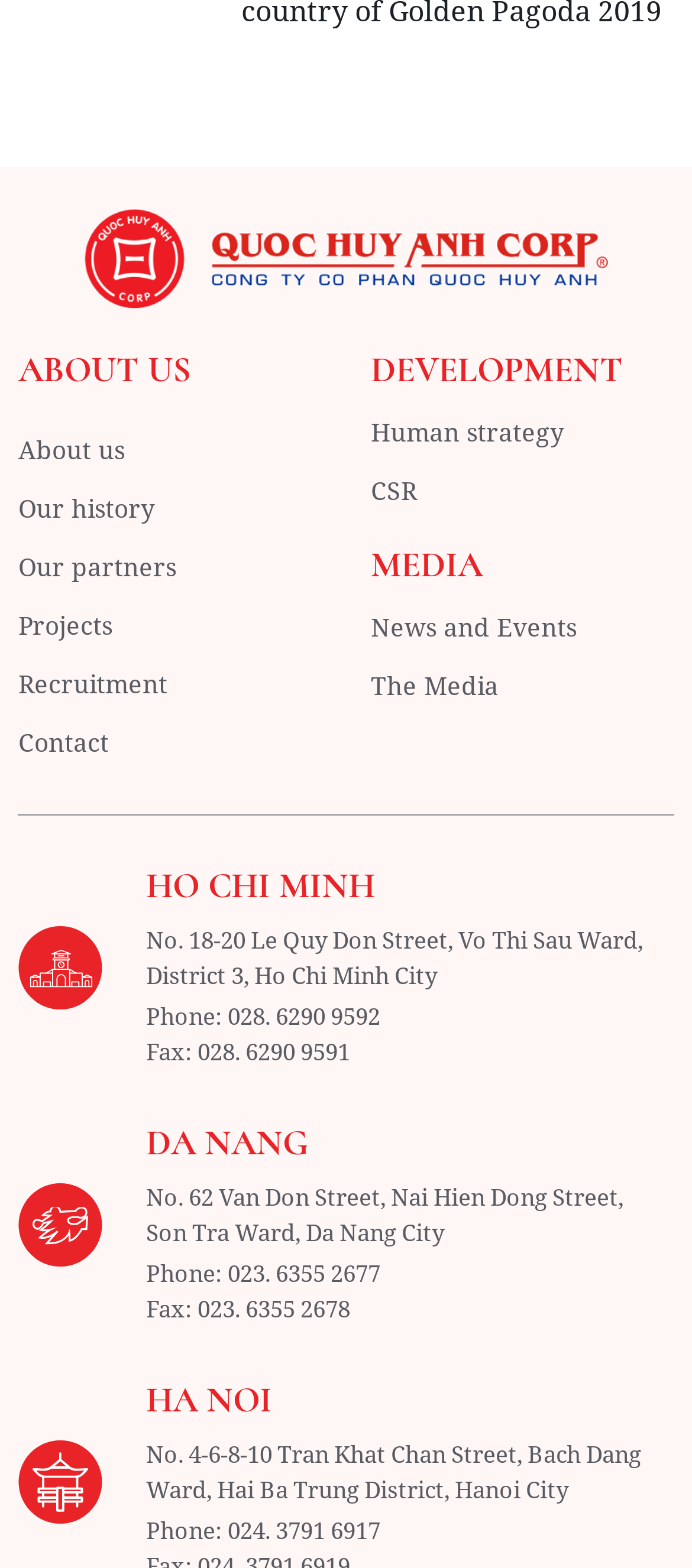Answer briefly with one word or phrase:
What is the street name of the Ho Chi Minh office?

Le Quy Don Street